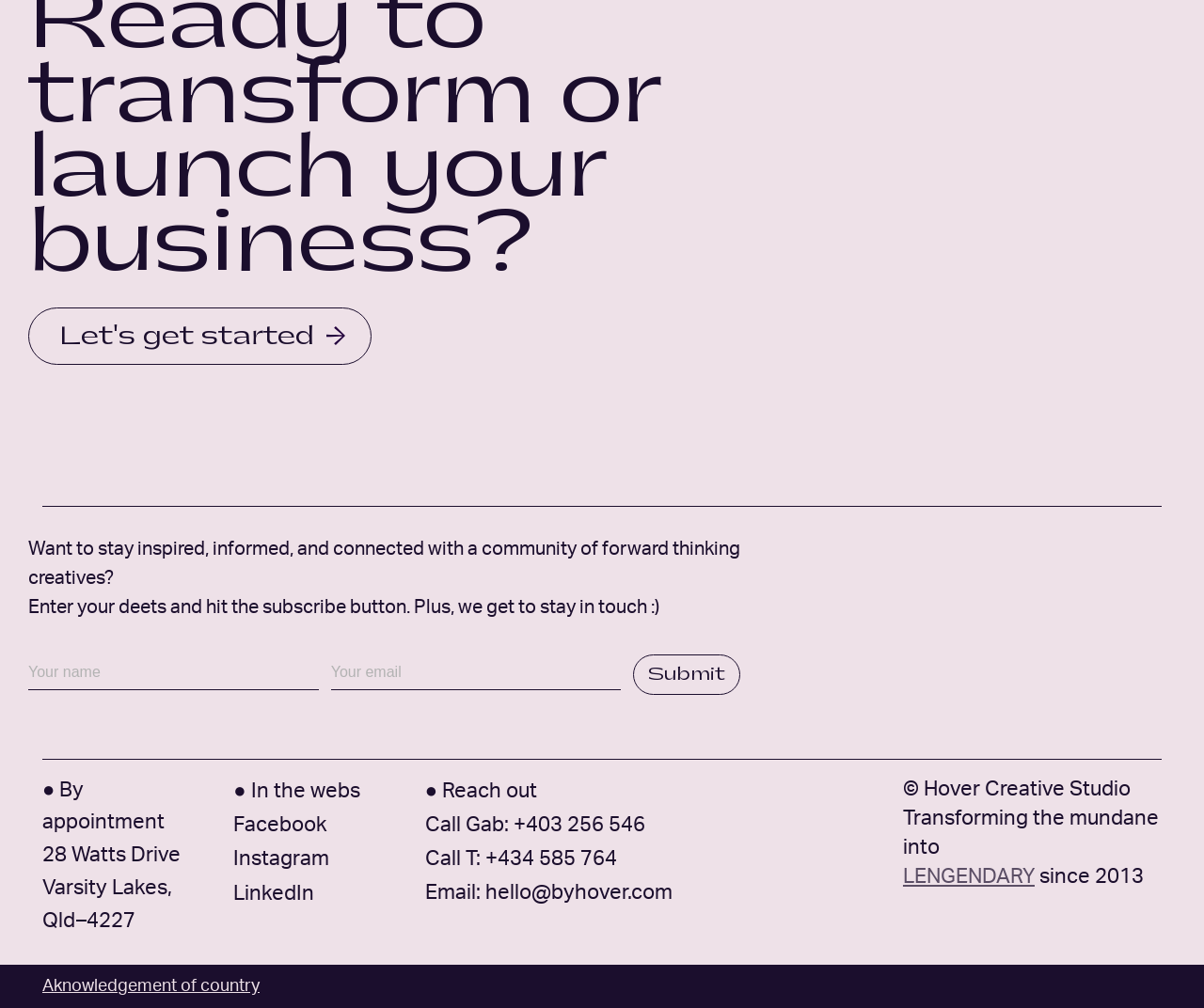Based on the provided description, "Facebook", find the bounding box of the corresponding UI element in the screenshot.

[0.194, 0.808, 0.272, 0.829]